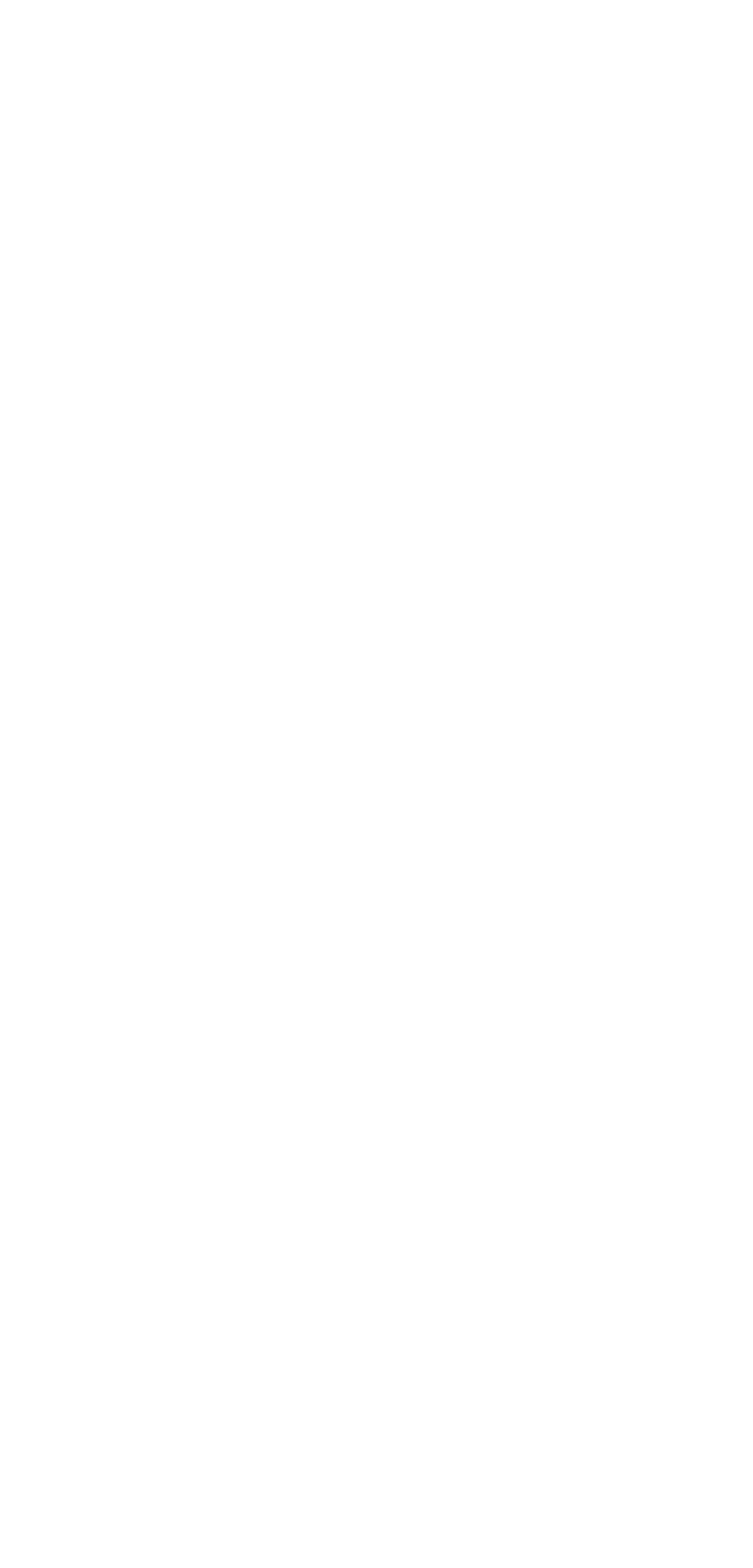Kindly determine the bounding box coordinates for the area that needs to be clicked to execute this instruction: "Download latest Bollywood and Hollywood movies".

[0.402, 0.863, 0.802, 0.909]